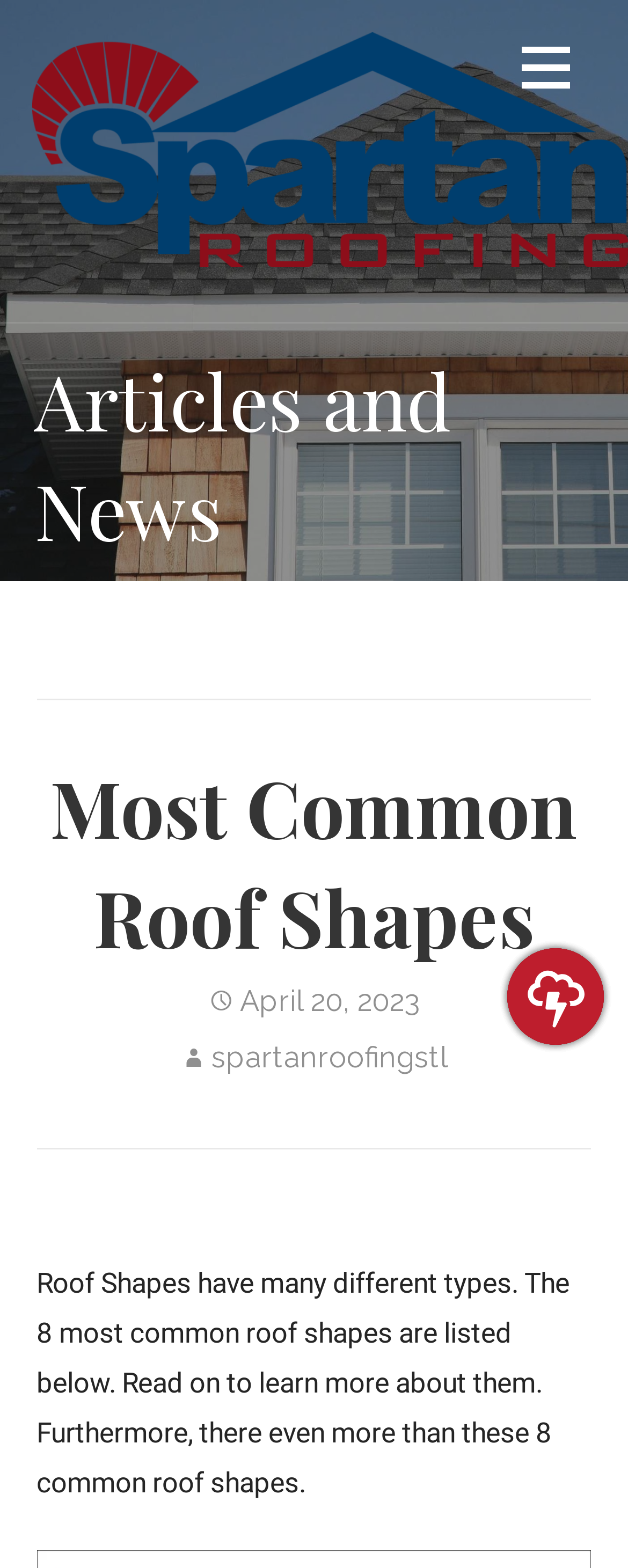Predict the bounding box of the UI element based on the description: "alt="Spartan Roofing in St Louis"". The coordinates should be four float numbers between 0 and 1, formatted as [left, top, right, bottom].

[0.051, 0.157, 1.0, 0.174]